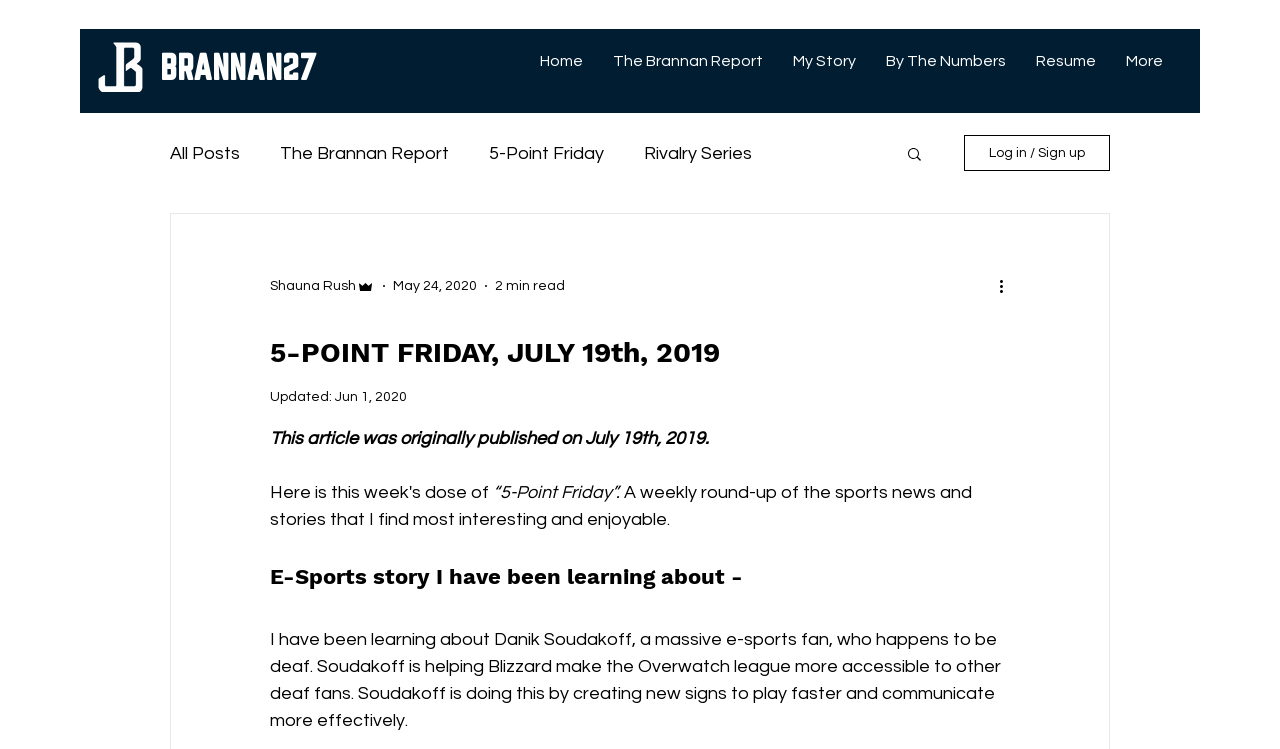Give a one-word or one-phrase response to the question:
What is the purpose of Danik Soudakoff's work?

Making Overwatch league more accessible